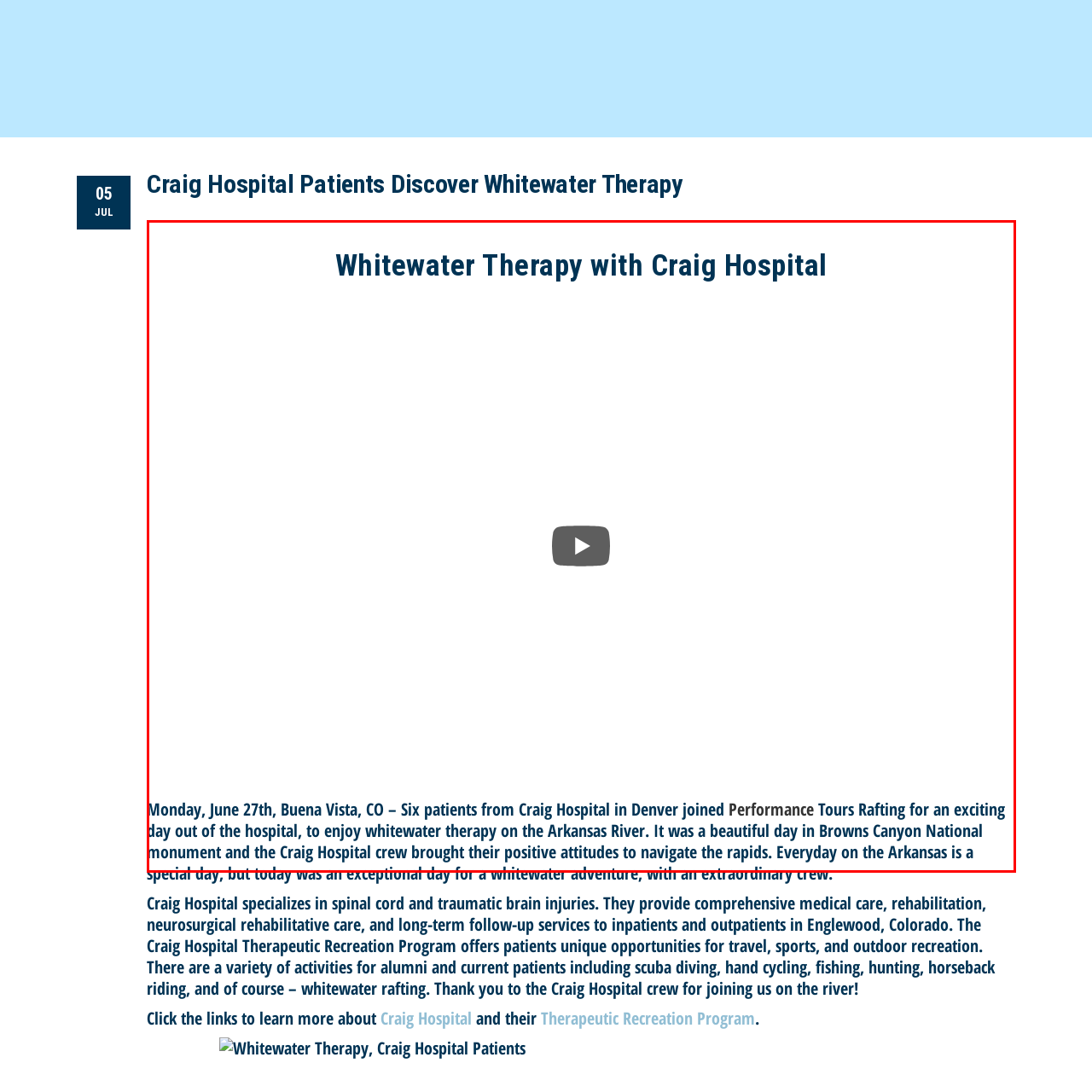Elaborate on the image contained within the red outline, providing as much detail as possible.

The image features a prominent video titled "Whitewater Therapy with Craig Hospital." This video showcases a memorable day spent by six patients from Craig Hospital in Denver as they embarked on a thrilling whitewater rafting adventure on the Arkansas River. The scene captures the spirit of rehabilitation through recreation, highlighting Craig Hospital's dedication to innovative therapy approaches. Set against the stunning backdrop of Browns Canyon National Monument, the day was marked by the exuberant camaraderie of the Craig Hospital crew, who joined to navigate the rapids and make the experience unforgettable. Accompanying text emphasizes the uniqueness of the event, encouraging viewers to understand more about the therapeutic offerings available at Craig Hospital, which include various outdoor activities designed to aid recovery and enhance well-being.